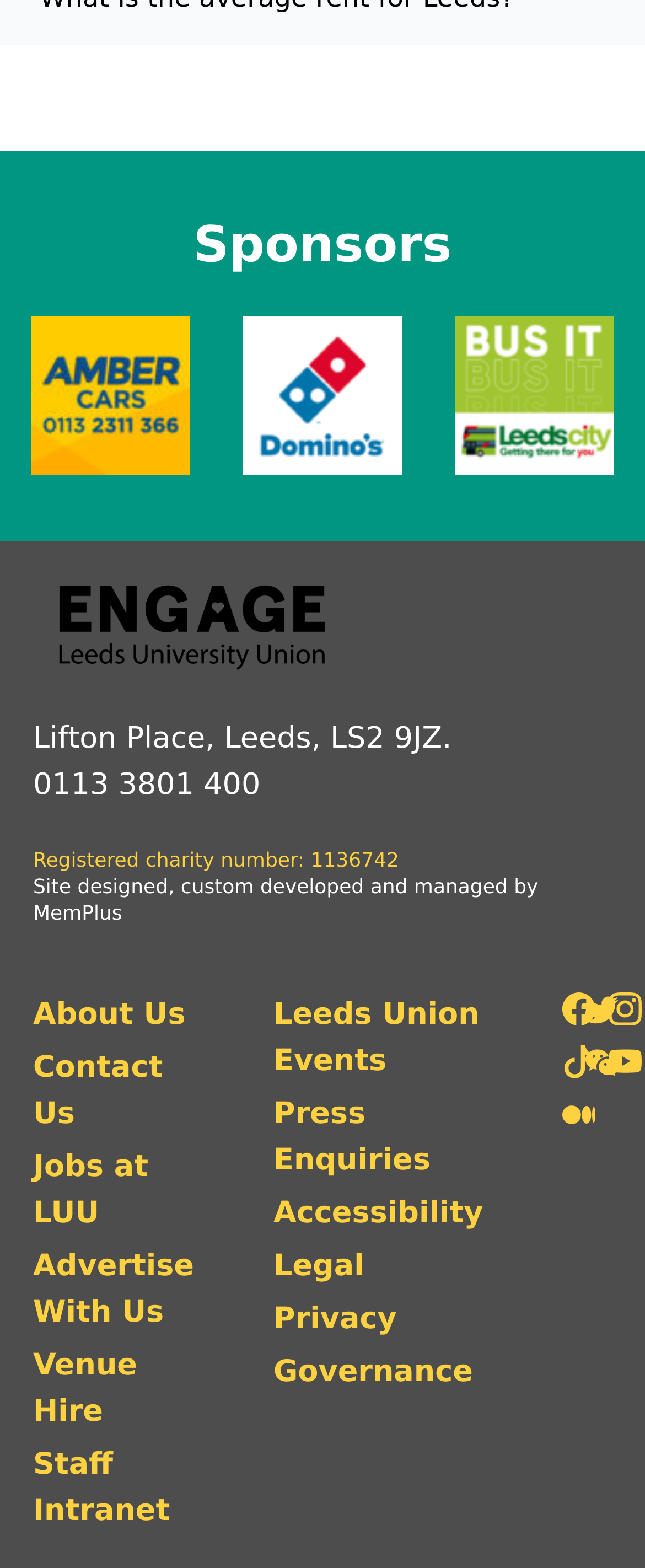How many sponsors are listed?
Using the image, provide a concise answer in one word or a short phrase.

3